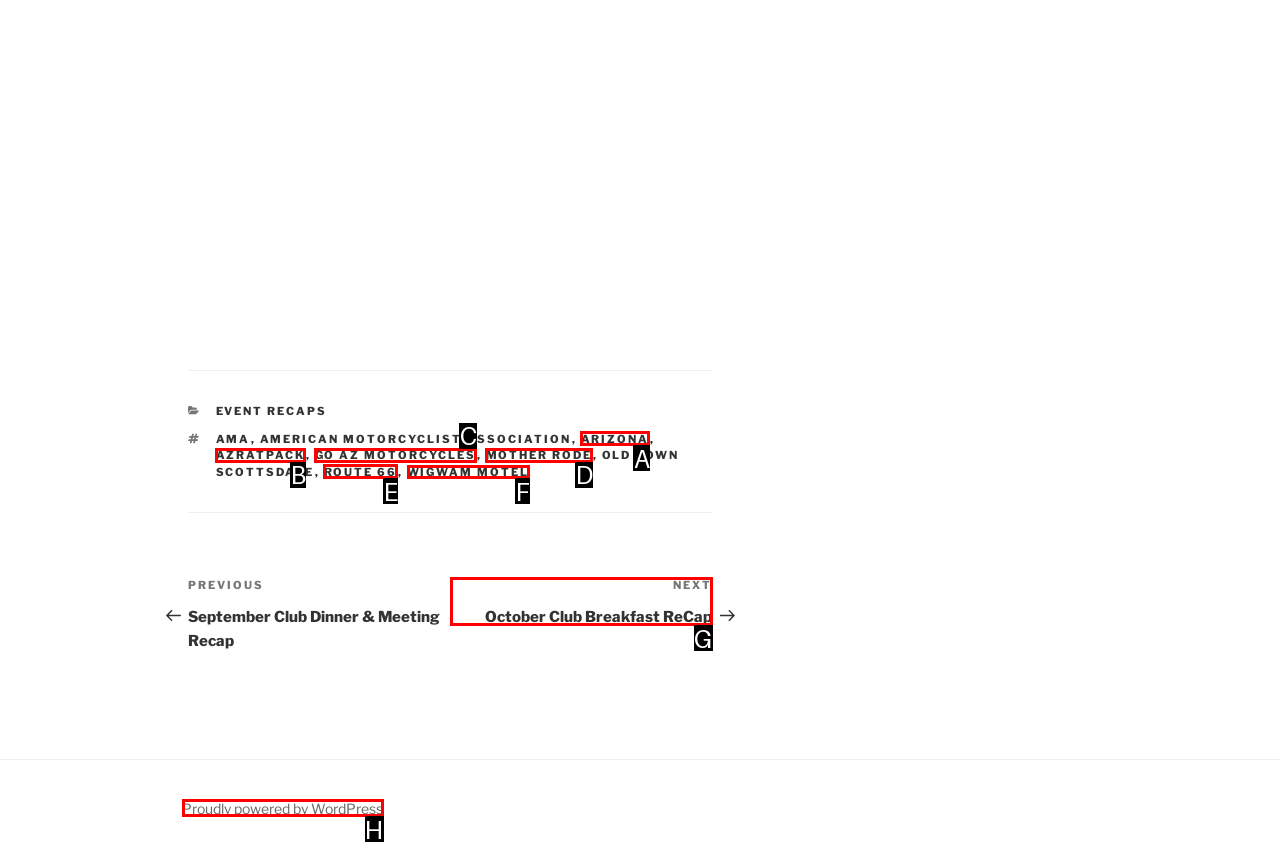Tell me the correct option to click for this task: Check out Wigwam Motel
Write down the option's letter from the given choices.

F